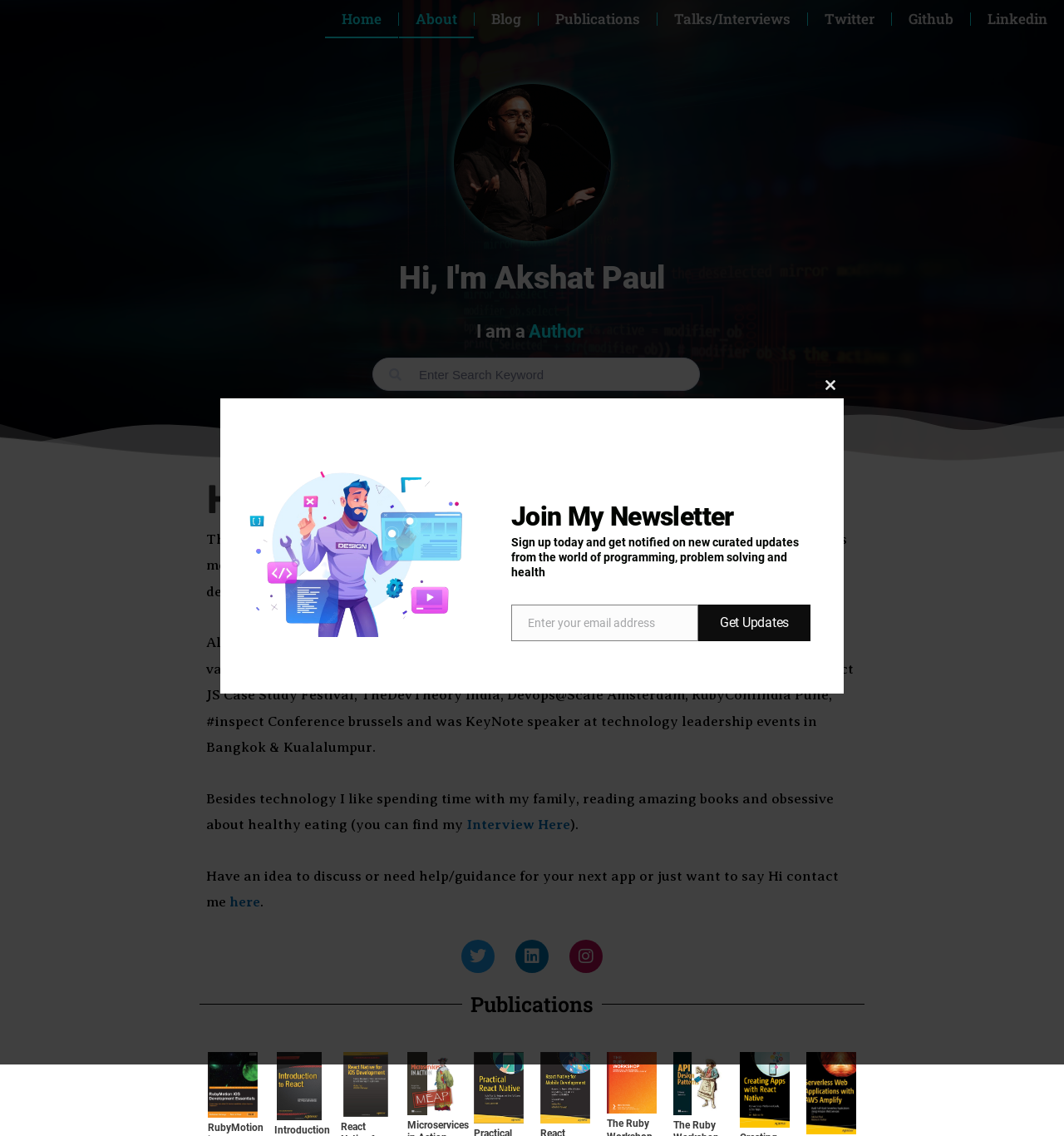Look at the image and write a detailed answer to the question: 
How many social media links are available?

There are five social media links available on the webpage, which are Twitter, Github, Linkedin, Twitter with an icon, and Instagram with an icon. These links can be found at the top of the webpage and at the bottom of the webpage.